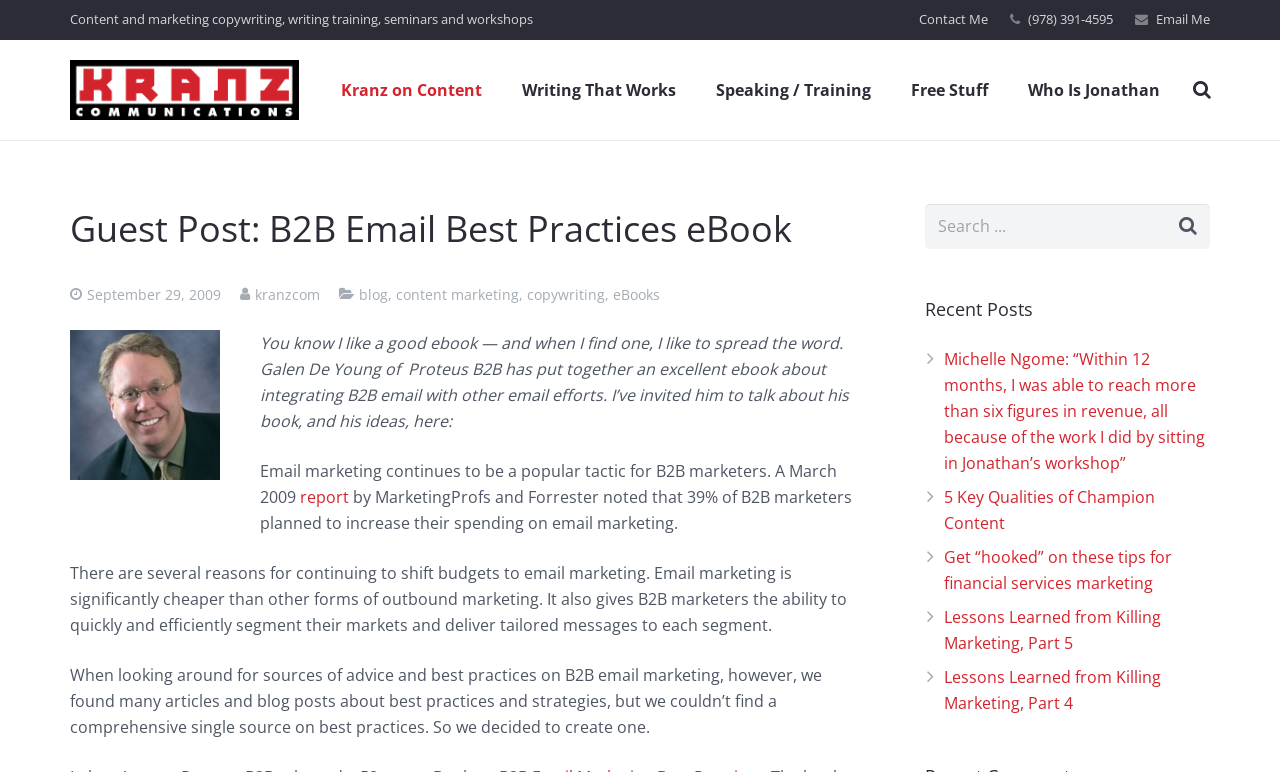Locate the bounding box coordinates of the clickable area needed to fulfill the instruction: "Contact the author".

[0.718, 0.013, 0.772, 0.037]